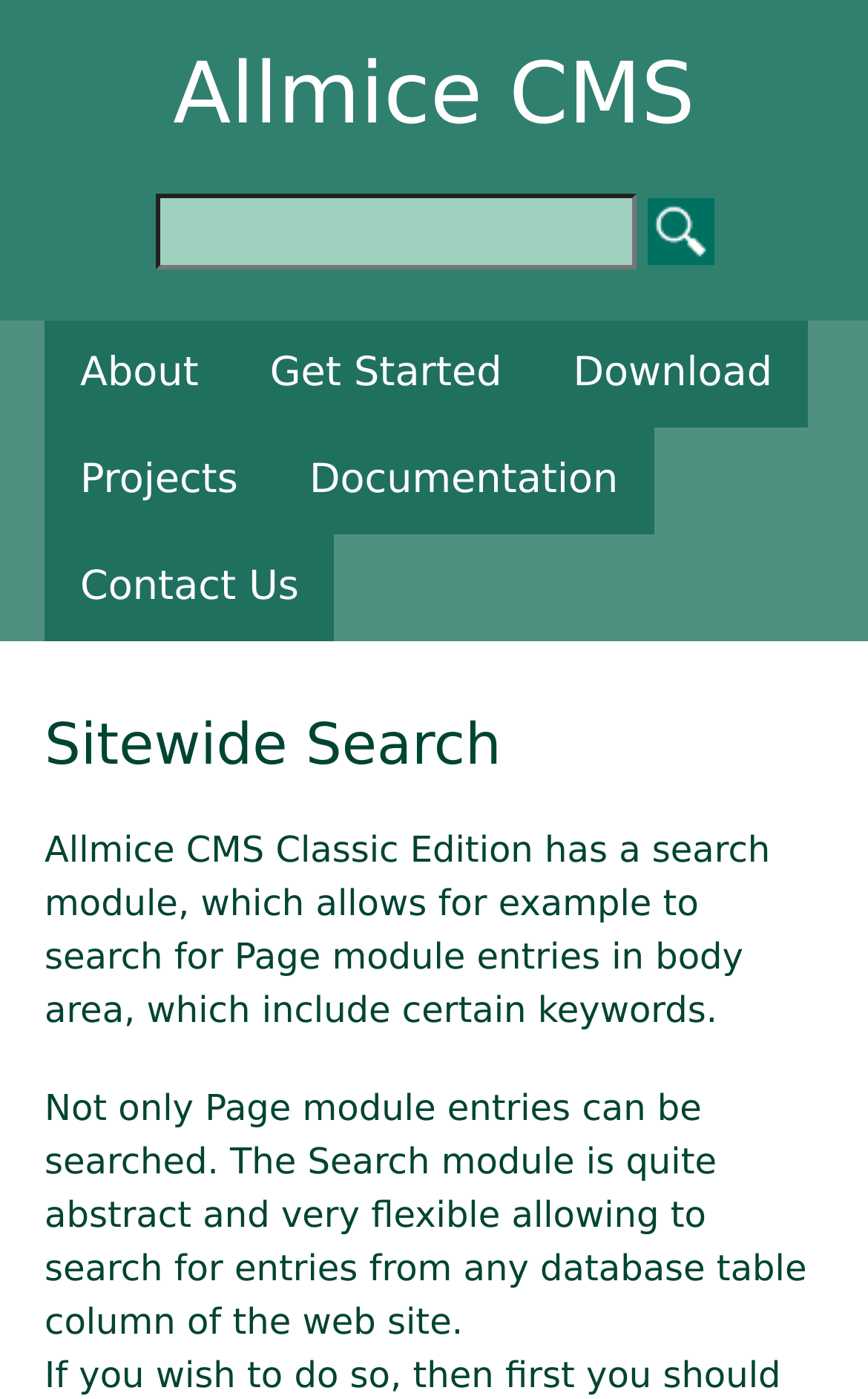Describe all significant elements and features of the webpage.

The webpage is titled "Sitewide Search | Allmice CMS" and has a prominent heading "Allmice CMS" at the top left corner. Below this heading, there is a link with the same text "Allmice CMS". 

On the top right side, there is a search box, accompanied by a button. 

The webpage has a navigation menu with five links: "About", "Get Started", "Download", "Projects", and "Documentation", which are aligned horizontally and centered at the top of the page. 

Below the navigation menu, there is another link "Contact Us" located at the top left corner. 

The main content of the webpage is divided into two sections. The first section has a heading "Sitewide Search" at the top left corner. Below this heading, there are two paragraphs of text that describe the search module of Allmice CMS, explaining its functionality and flexibility in searching for entries from various database table columns.